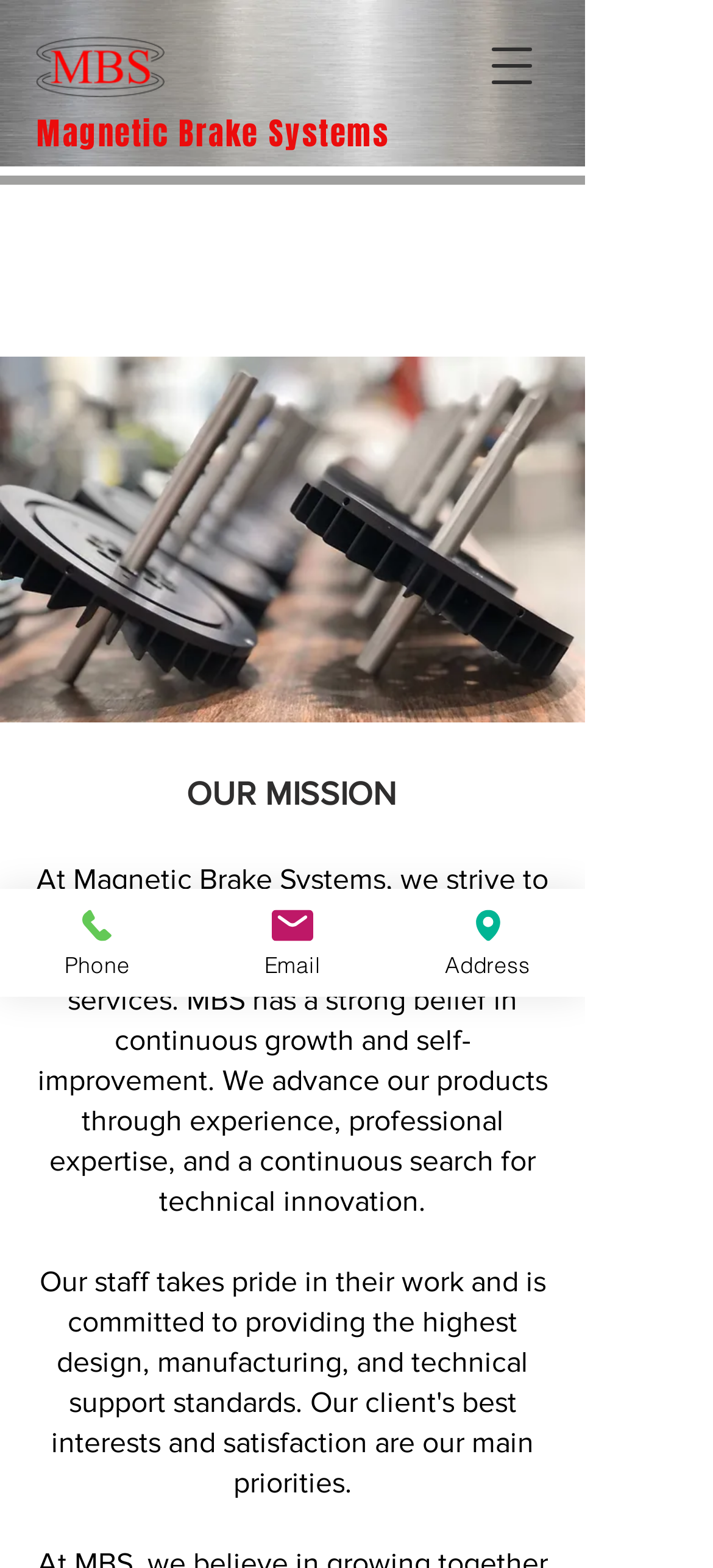Based on the element description, predict the bounding box coordinates (top-left x, top-left y, bottom-right x, bottom-right y) for the UI element in the screenshot: Address

[0.547, 0.567, 0.821, 0.636]